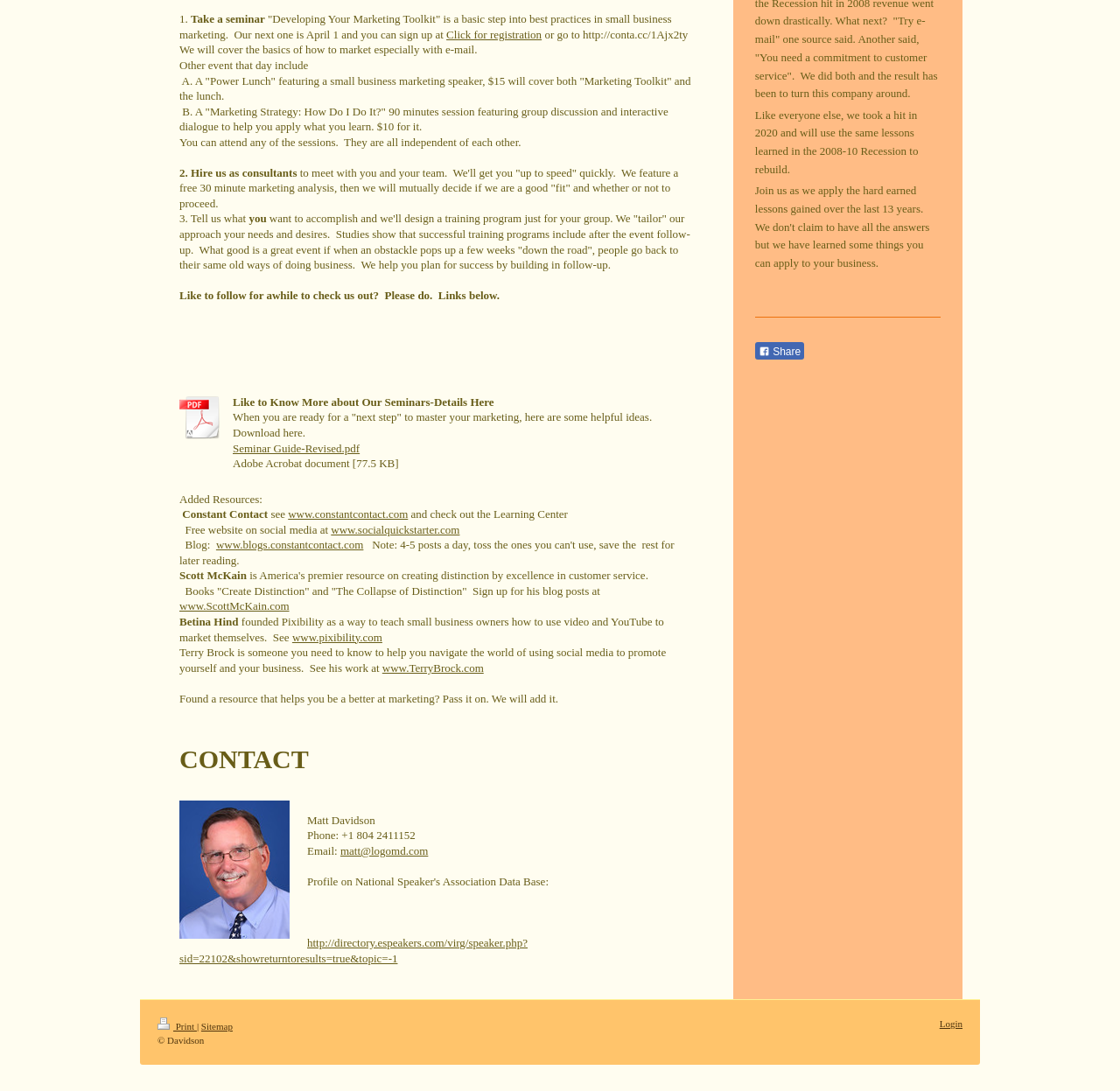Locate the bounding box of the user interface element based on this description: "newborn photo shoots".

None